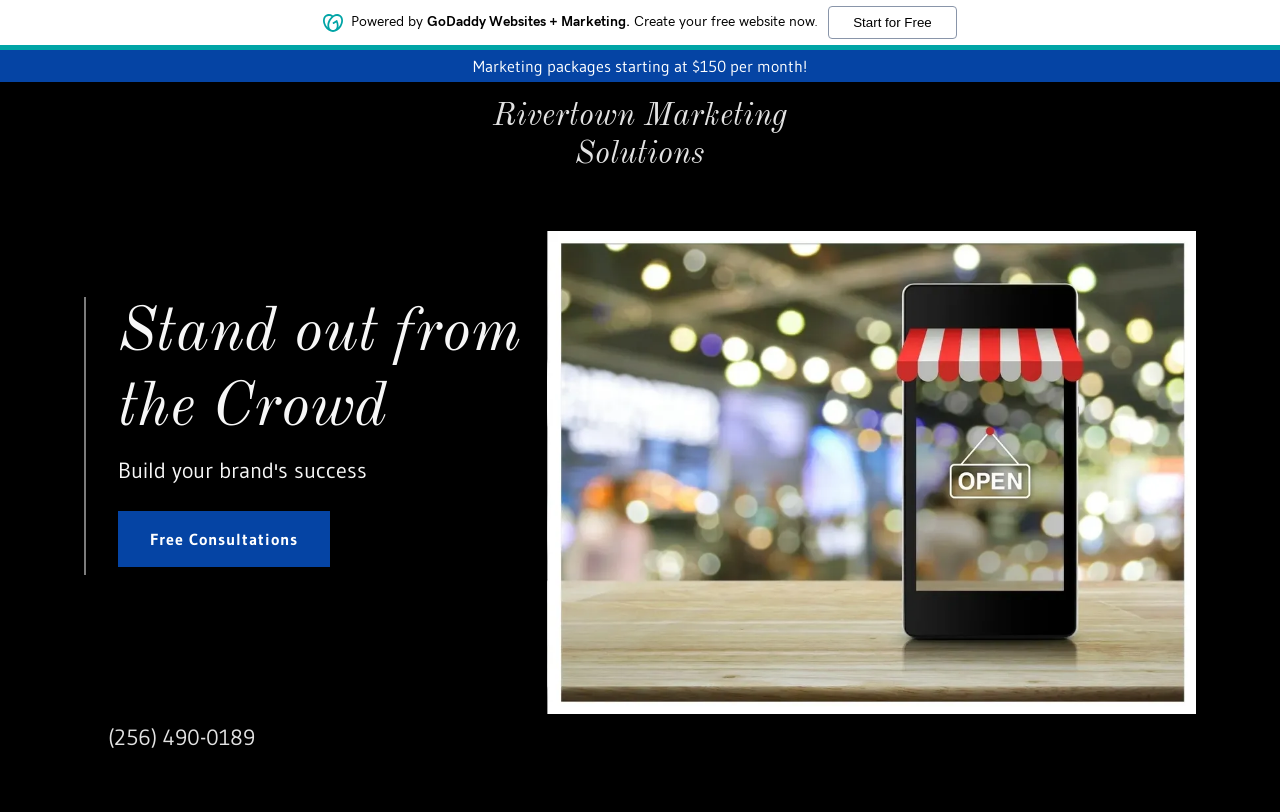Can you identify and provide the main heading of the webpage?

Stand out from the Crowd